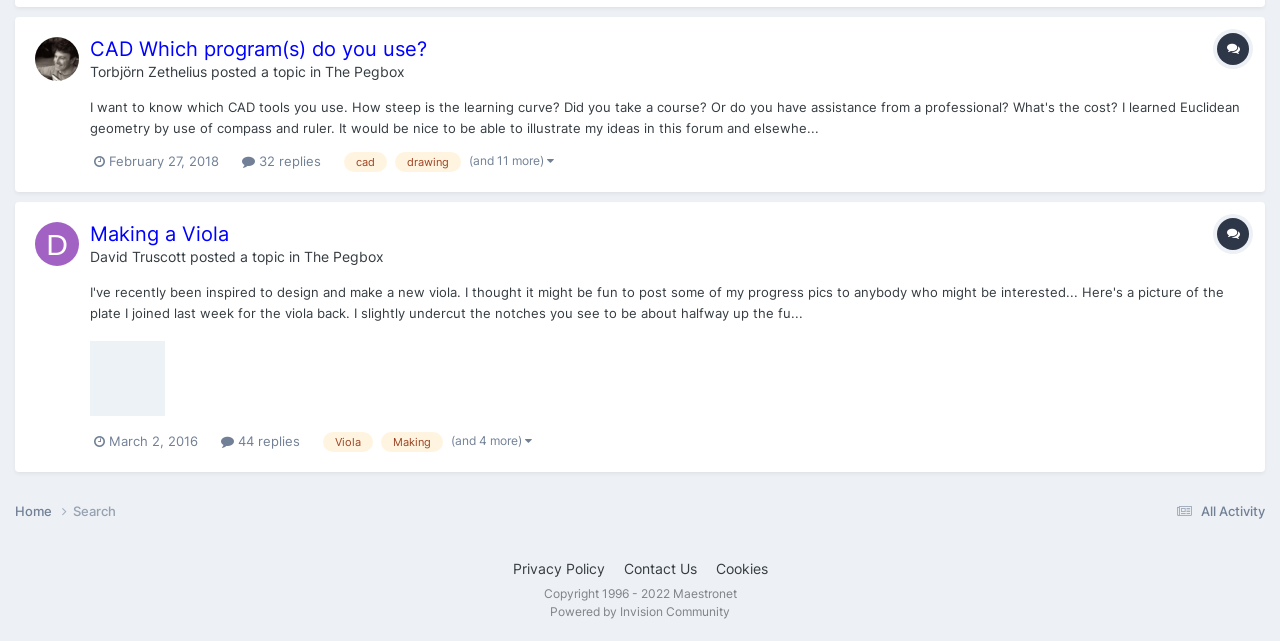Please give the bounding box coordinates of the area that should be clicked to fulfill the following instruction: "View topic 'CAD Which program(s) do you use?'". The coordinates should be in the format of four float numbers from 0 to 1, i.e., [left, top, right, bottom].

[0.07, 0.058, 0.973, 0.095]